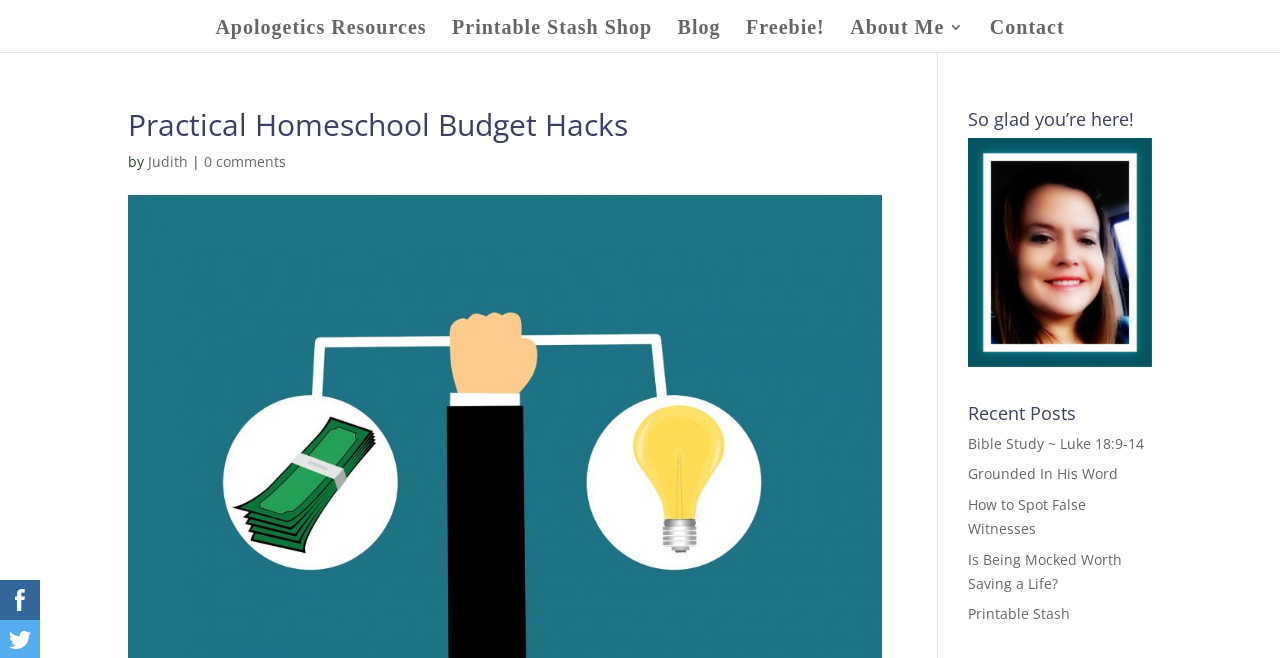Indicate the bounding box coordinates of the clickable region to achieve the following instruction: "Check out the Printable Stash Shop."

[0.353, 0.03, 0.509, 0.079]